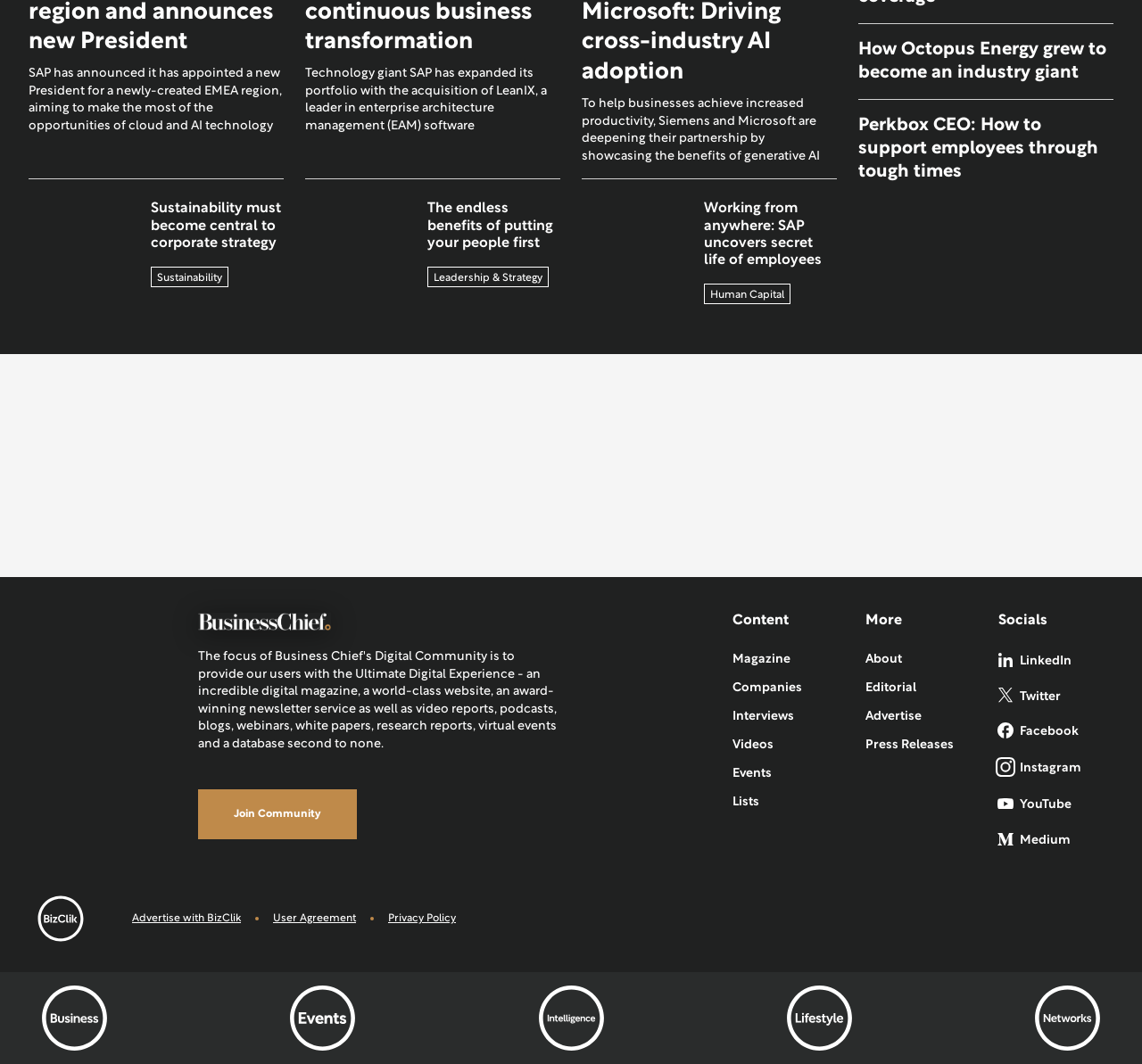Kindly determine the bounding box coordinates for the area that needs to be clicked to execute this instruction: "Learn more about 'Sustainability must become central to corporate strategy'".

[0.132, 0.189, 0.248, 0.237]